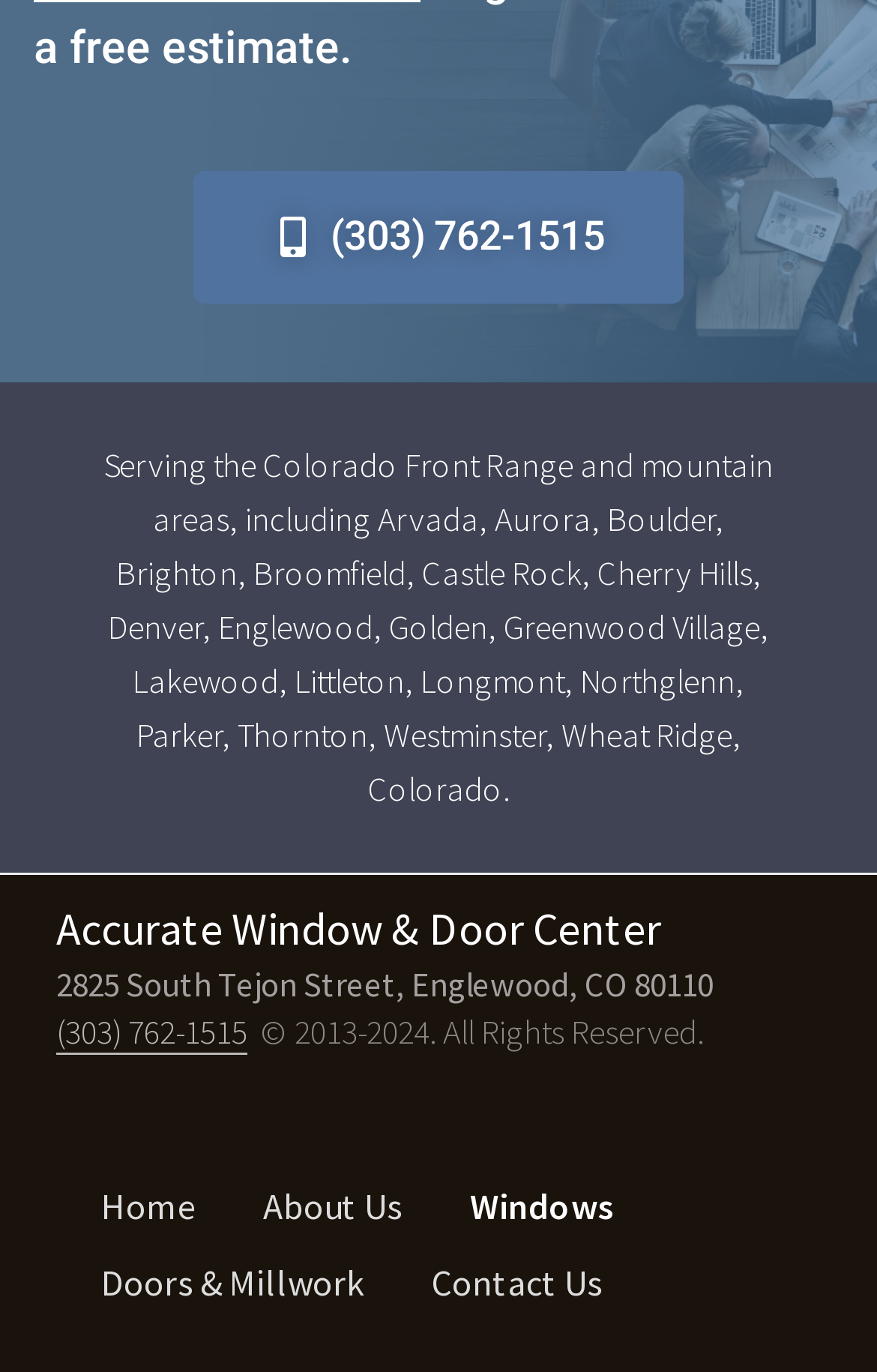Determine the bounding box coordinates of the UI element described below. Use the format (top-left x, top-left y, bottom-right x, bottom-right y) with floating point numbers between 0 and 1: Call Now

None